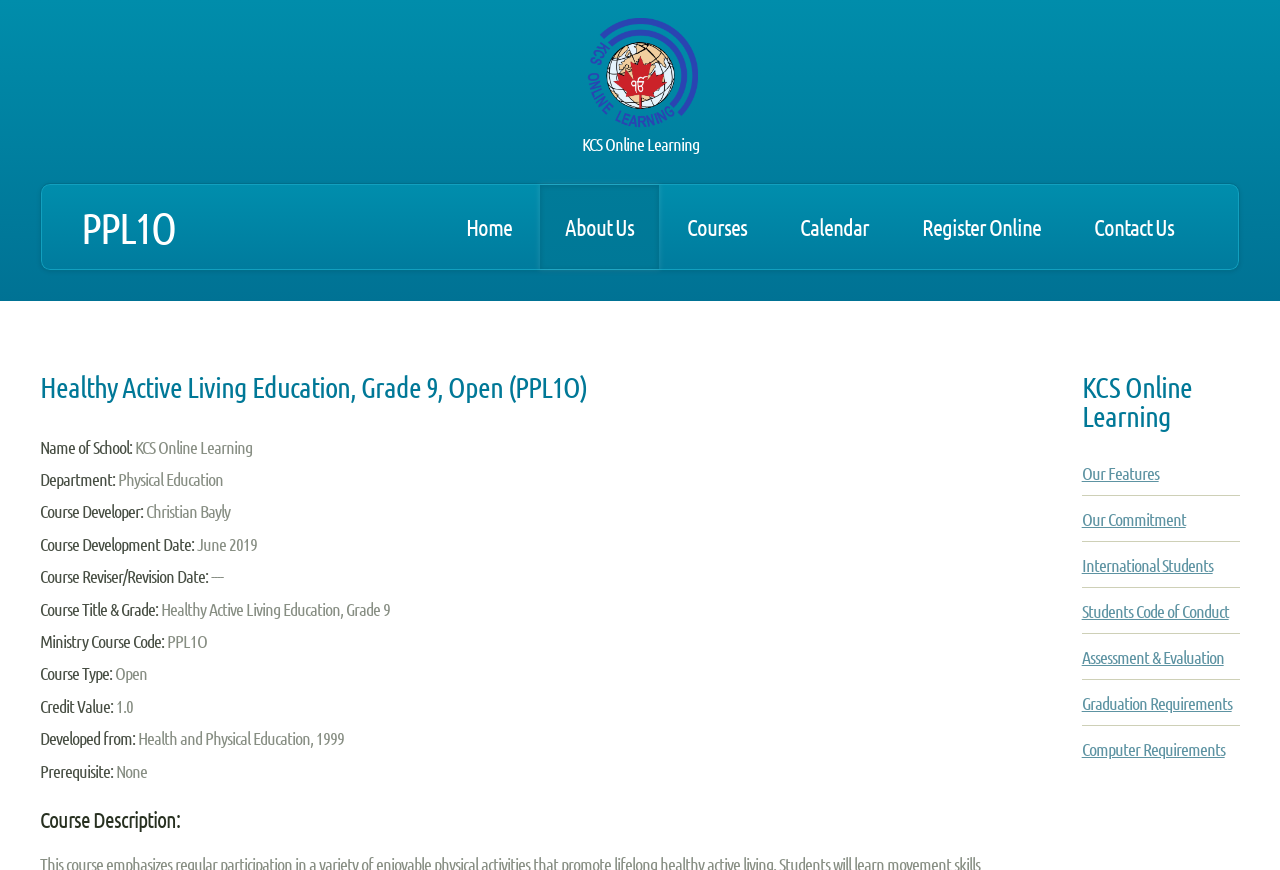Please identify the bounding box coordinates of the area that needs to be clicked to follow this instruction: "learn about Our Features".

[0.845, 0.531, 0.905, 0.556]